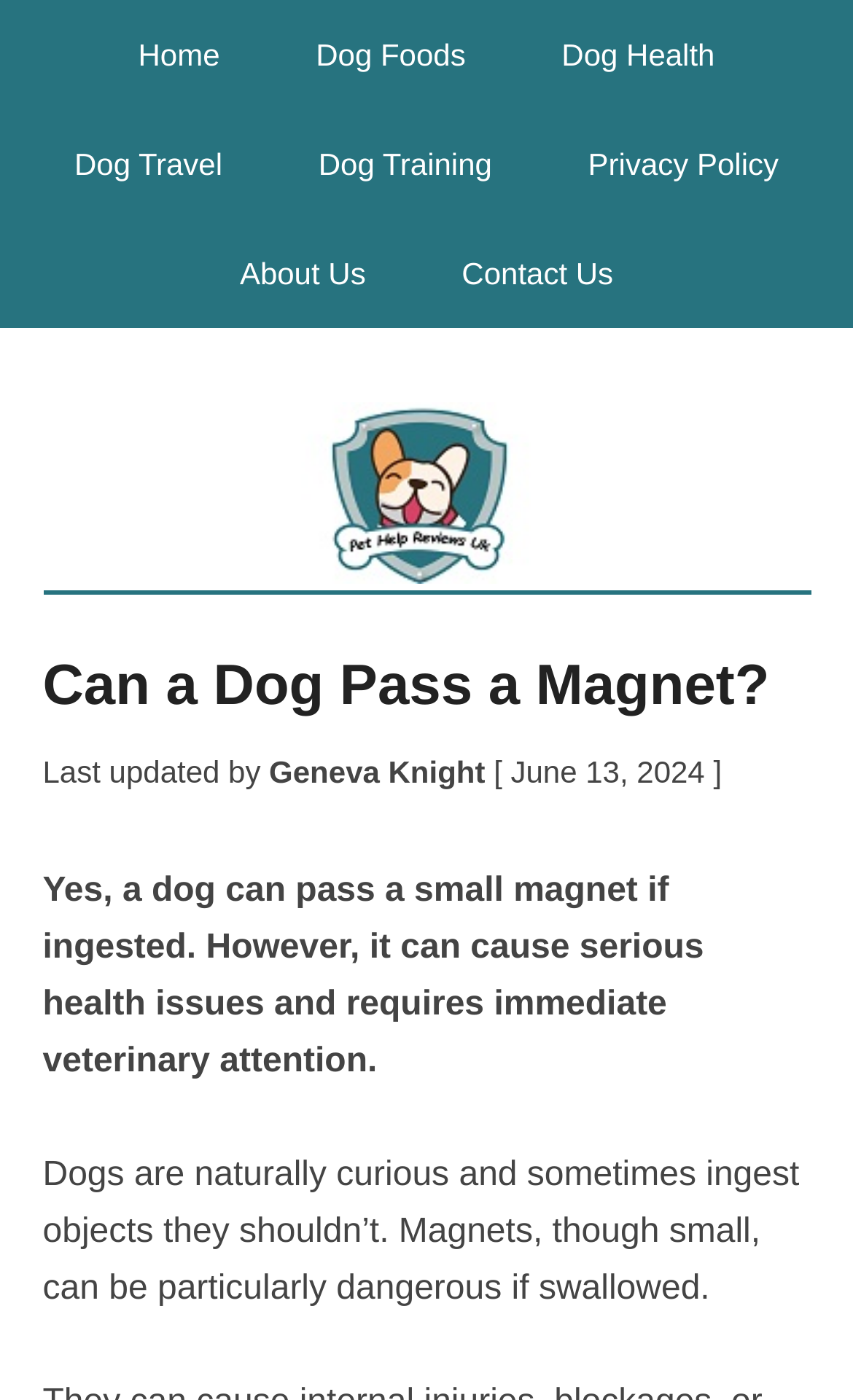Please give a succinct answer using a single word or phrase:
What can happen if a dog swallows a magnet?

Serious health issues